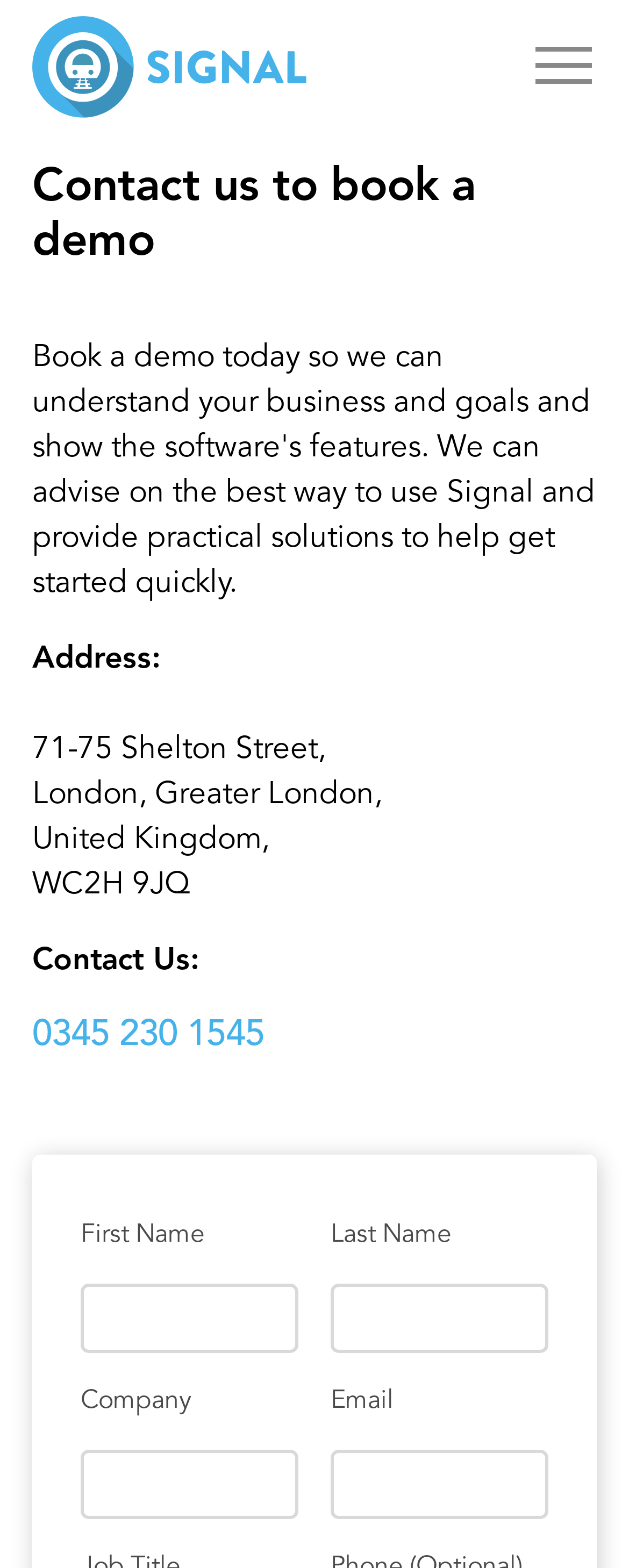Locate the primary headline on the webpage and provide its text.

Contact us to book a demo